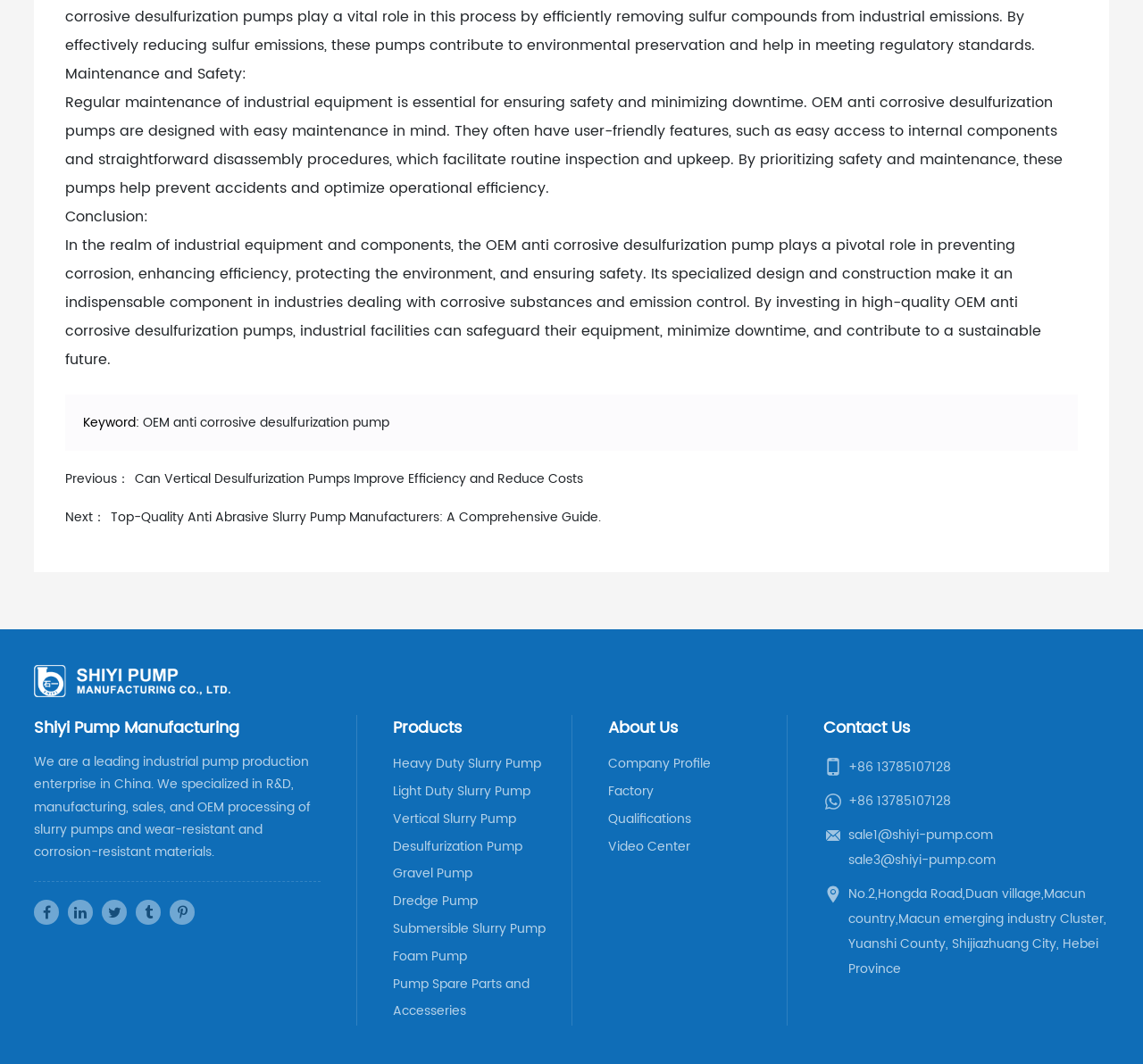Given the element description, predict the bounding box coordinates in the format (top-left x, top-left y, bottom-right x, bottom-right y), using floating point numbers between 0 and 1: title="Facebook"

[0.03, 0.846, 0.052, 0.869]